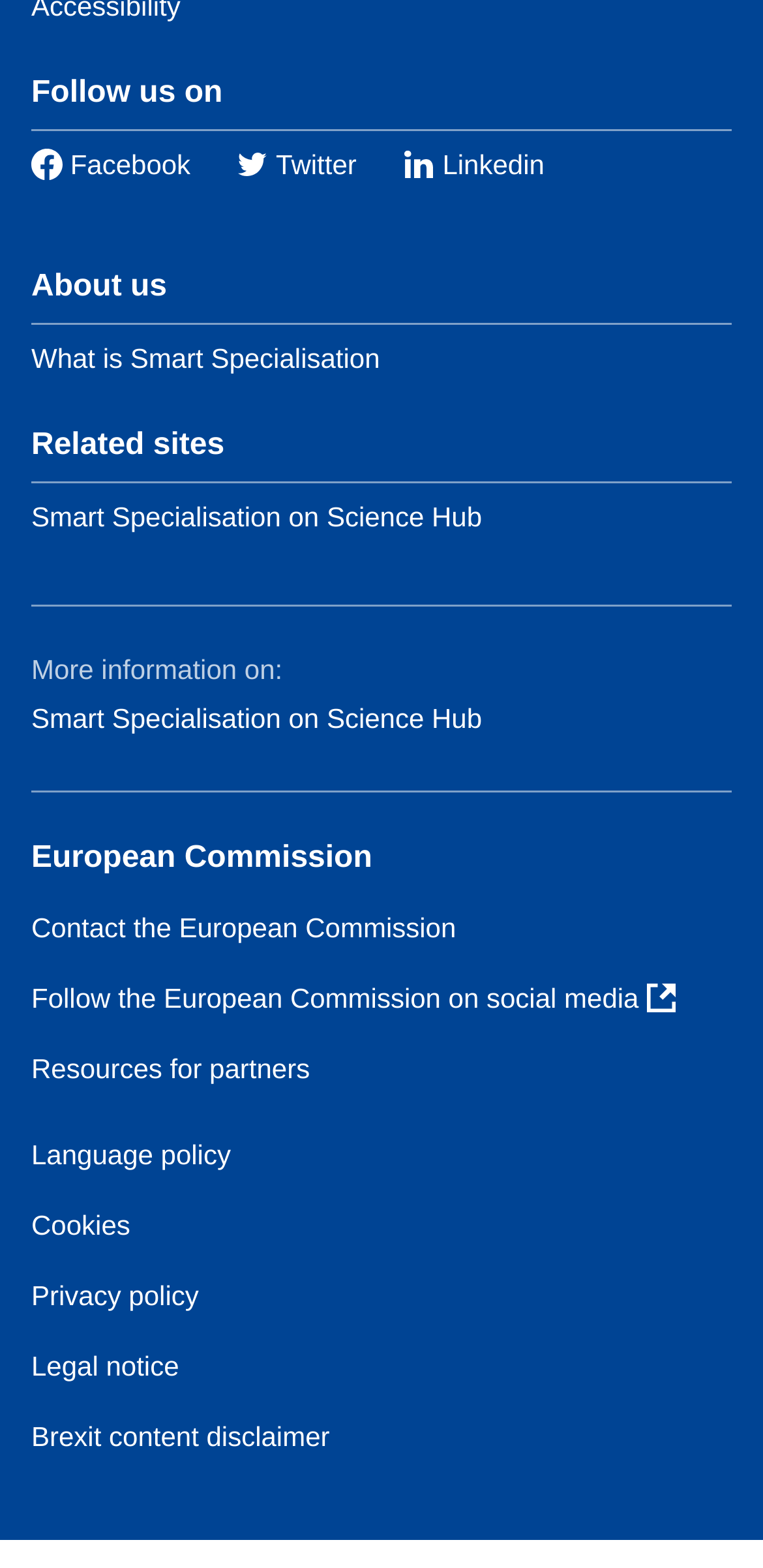Identify the bounding box coordinates for the UI element that matches this description: "Language policy".

[0.041, 0.75, 0.303, 0.77]